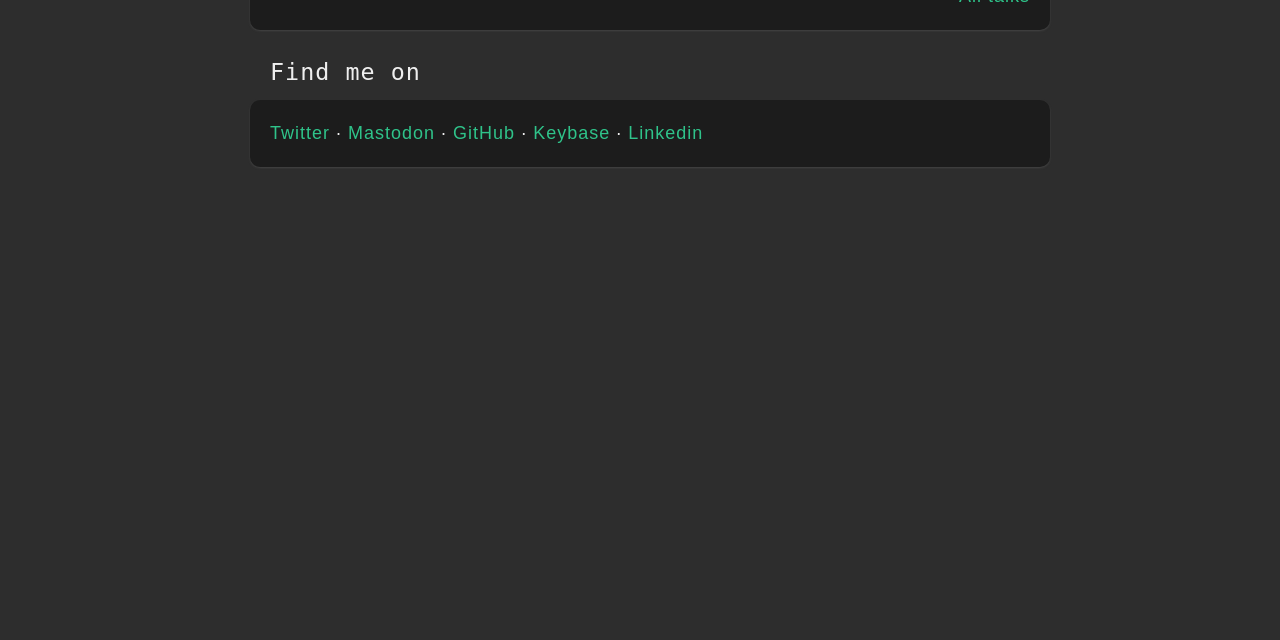Find the bounding box coordinates for the element described here: "Twitter".

[0.211, 0.193, 0.258, 0.224]